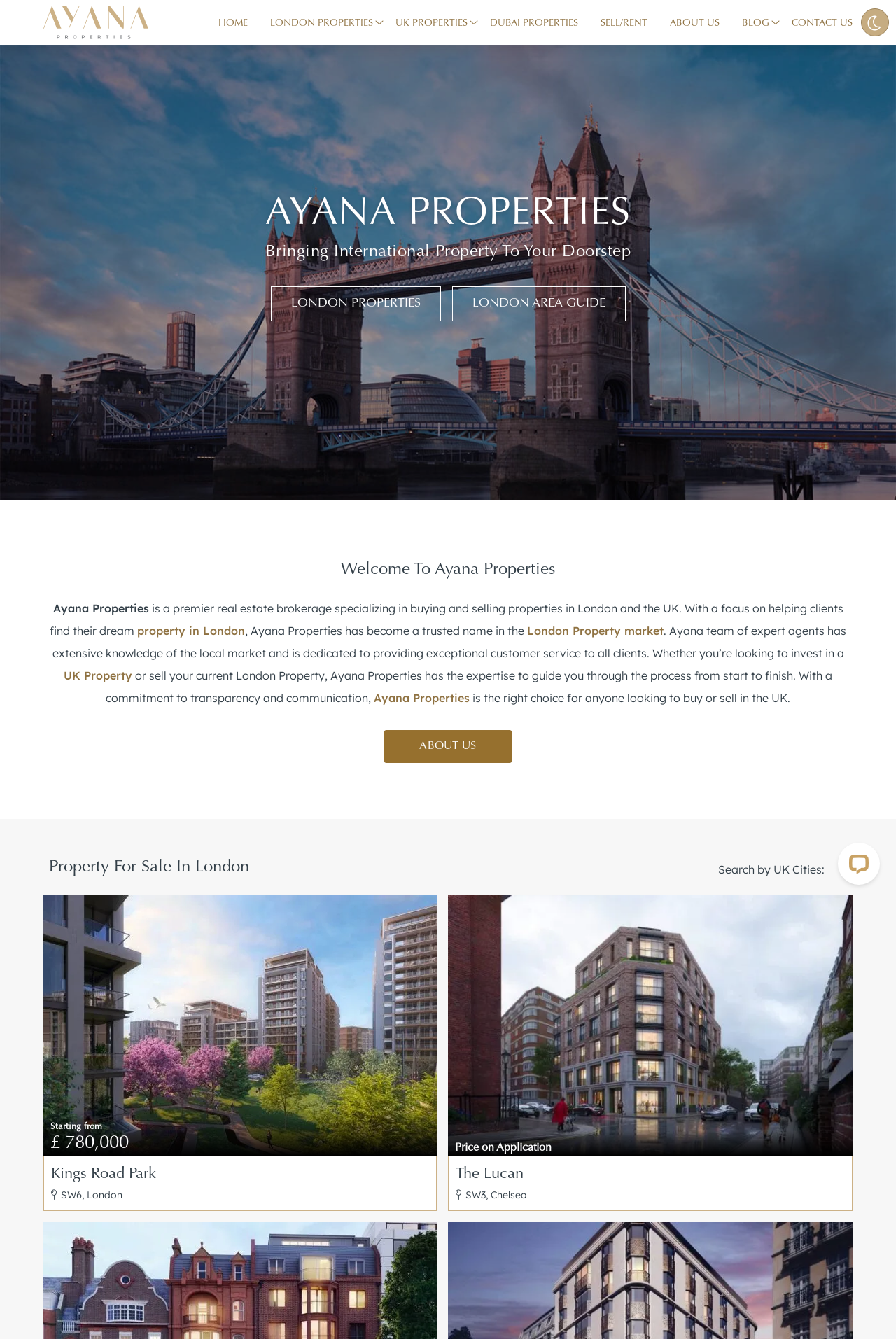Predict the bounding box of the UI element that fits this description: "aria-label="Instagram"".

None